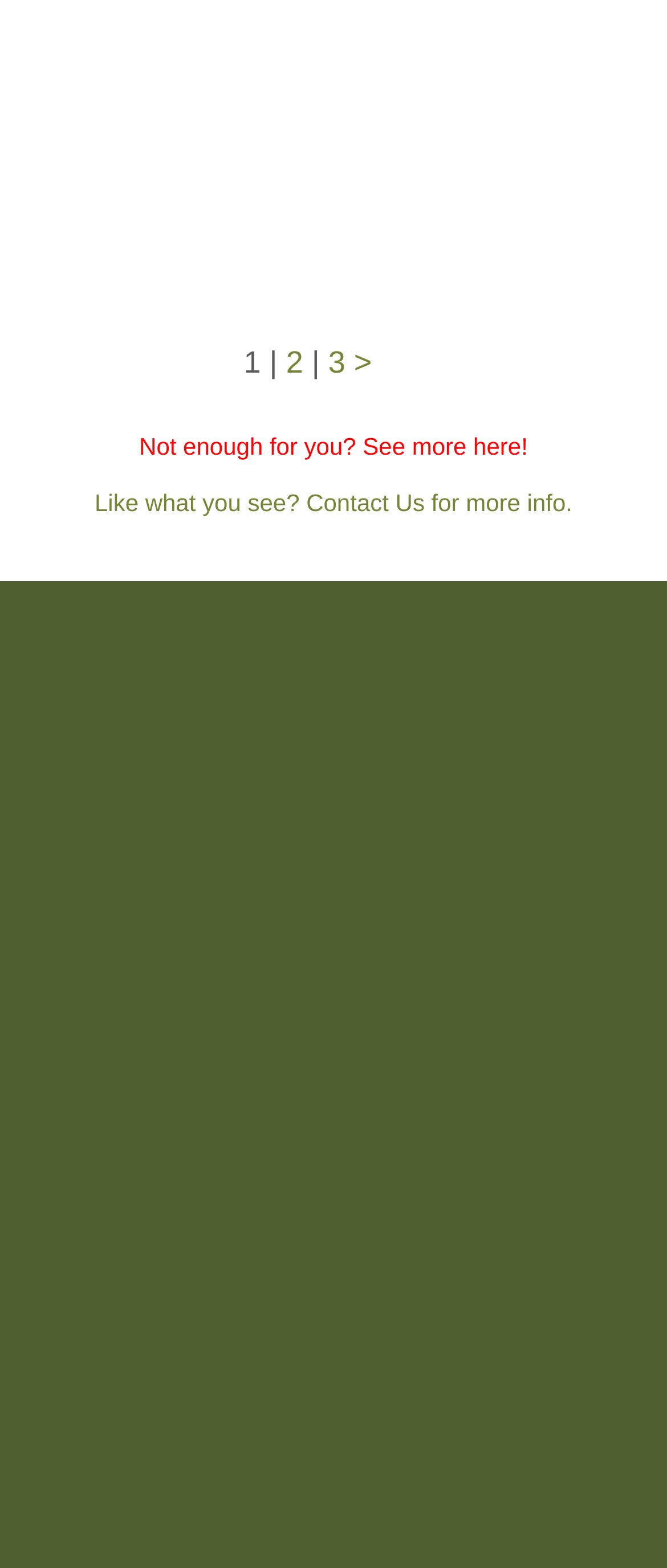How many navigation links are there?
By examining the image, provide a one-word or phrase answer.

5